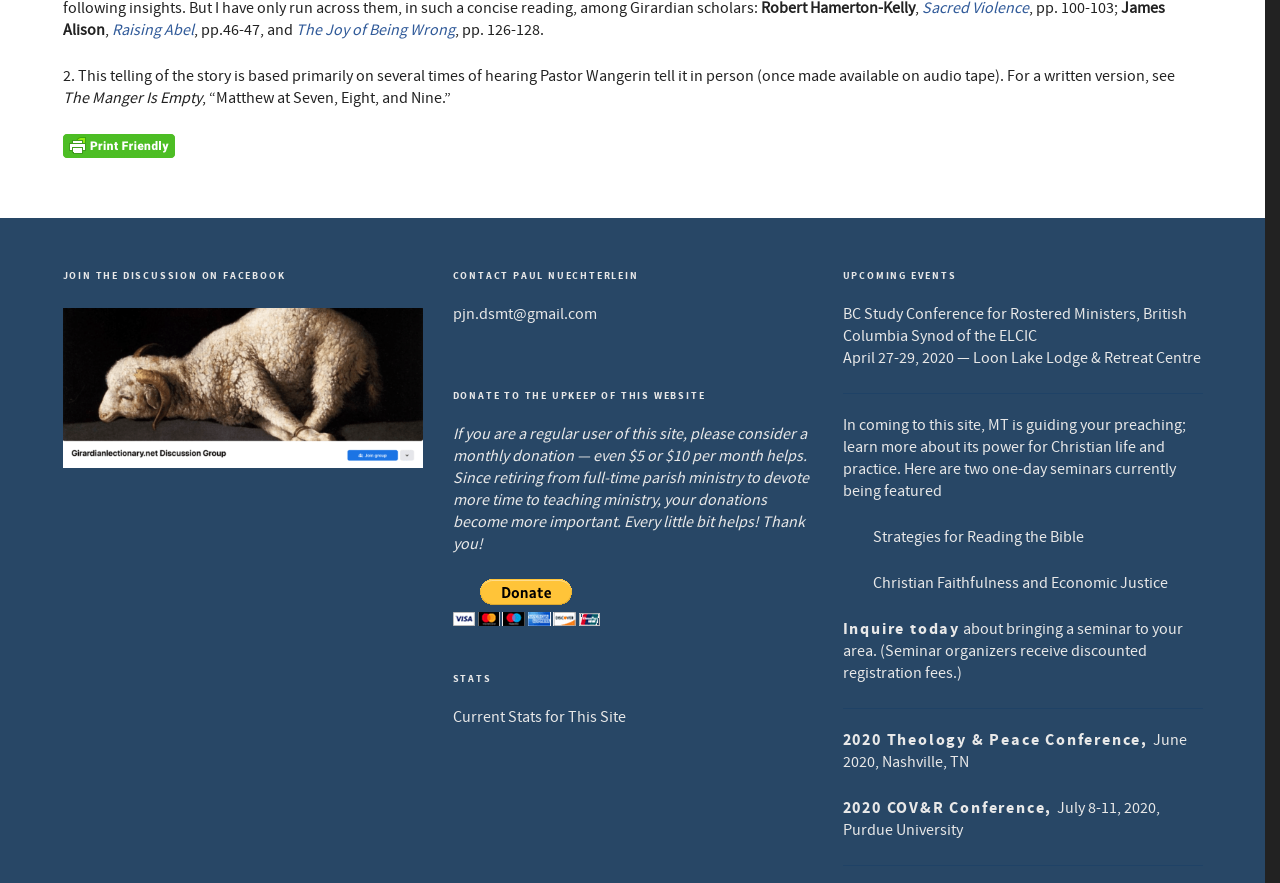Give a one-word or one-phrase response to the question: 
What is the name of the first book mentioned?

Raising Abel